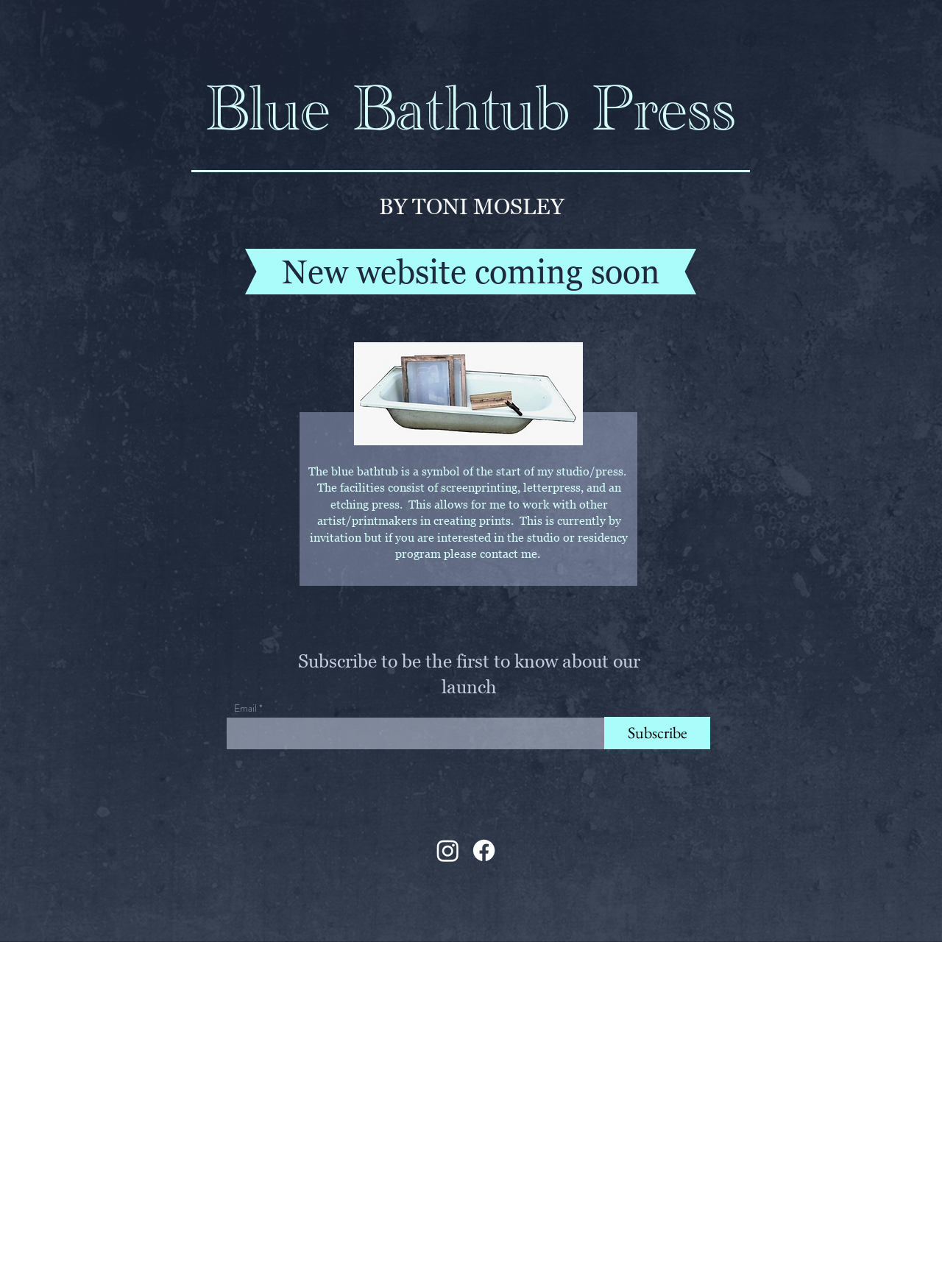With reference to the image, please provide a detailed answer to the following question: What is the author's name?

The author's name can be found in the heading element 'BY TONI MOSLEY' which is located below the main title of the webpage, indicating that it is the author's name.